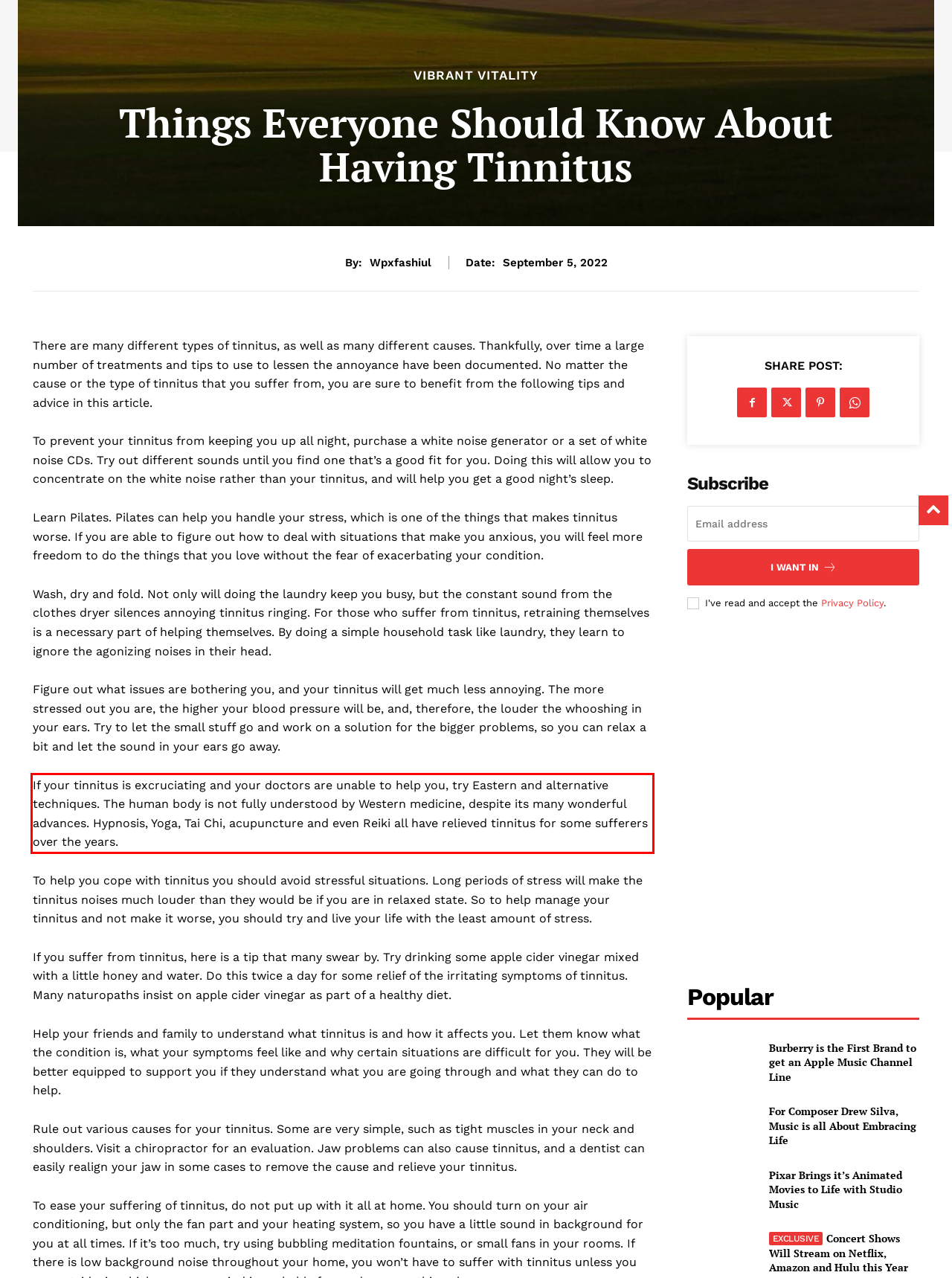Analyze the screenshot of the webpage and extract the text from the UI element that is inside the red bounding box.

If your tinnitus is excruciating and your doctors are unable to help you, try Eastern and alternative techniques. The human body is not fully understood by Western medicine, despite its many wonderful advances. Hypnosis, Yoga, Tai Chi, acupuncture and even Reiki all have relieved tinnitus for some sufferers over the years.